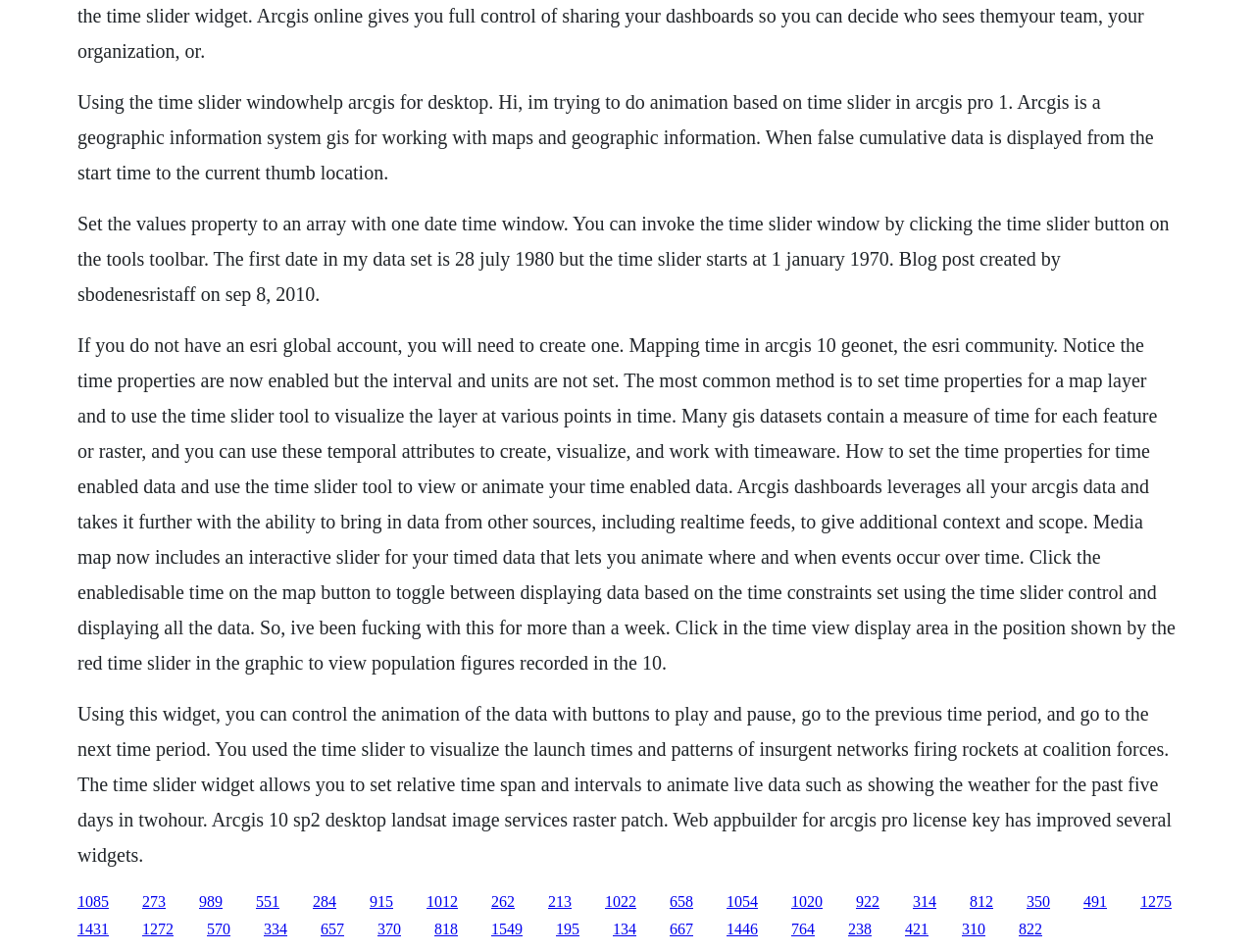What can be controlled using the time slider widget?
Please answer using one word or phrase, based on the screenshot.

Animation of data